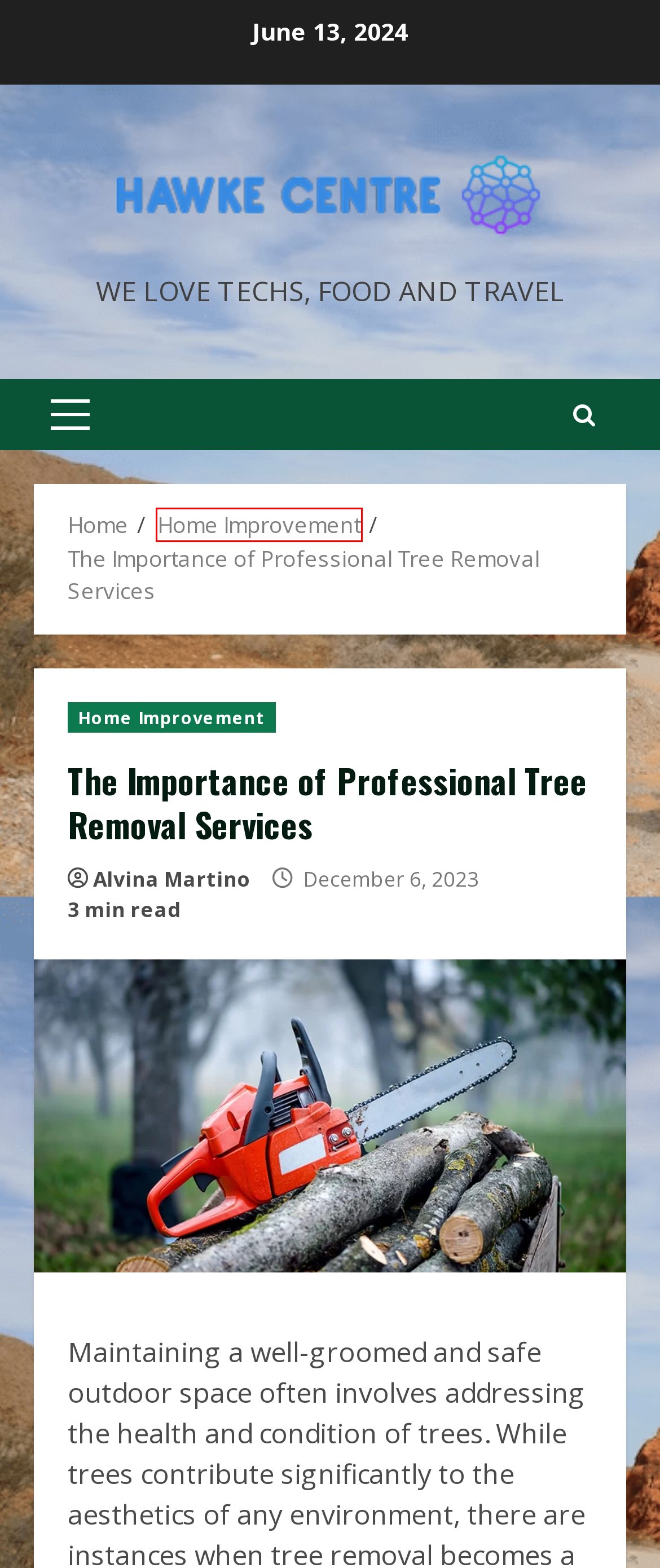You see a screenshot of a webpage with a red bounding box surrounding an element. Pick the webpage description that most accurately represents the new webpage after interacting with the element in the red bounding box. The options are:
A. Home Improvement Archives -
B. Finding a Reliable Electrician in Cranbourne -
C. Interpreting GAAP: Common Principles and Guidelines for Accurate Financial Reporting -
D. Tree Removal Services Archives -
E. Business Archives -
F. - We love Techs, Food and Travel
G. Methods to Achieve Your Goals in Philippines Sports Betting -
H. About us -

A